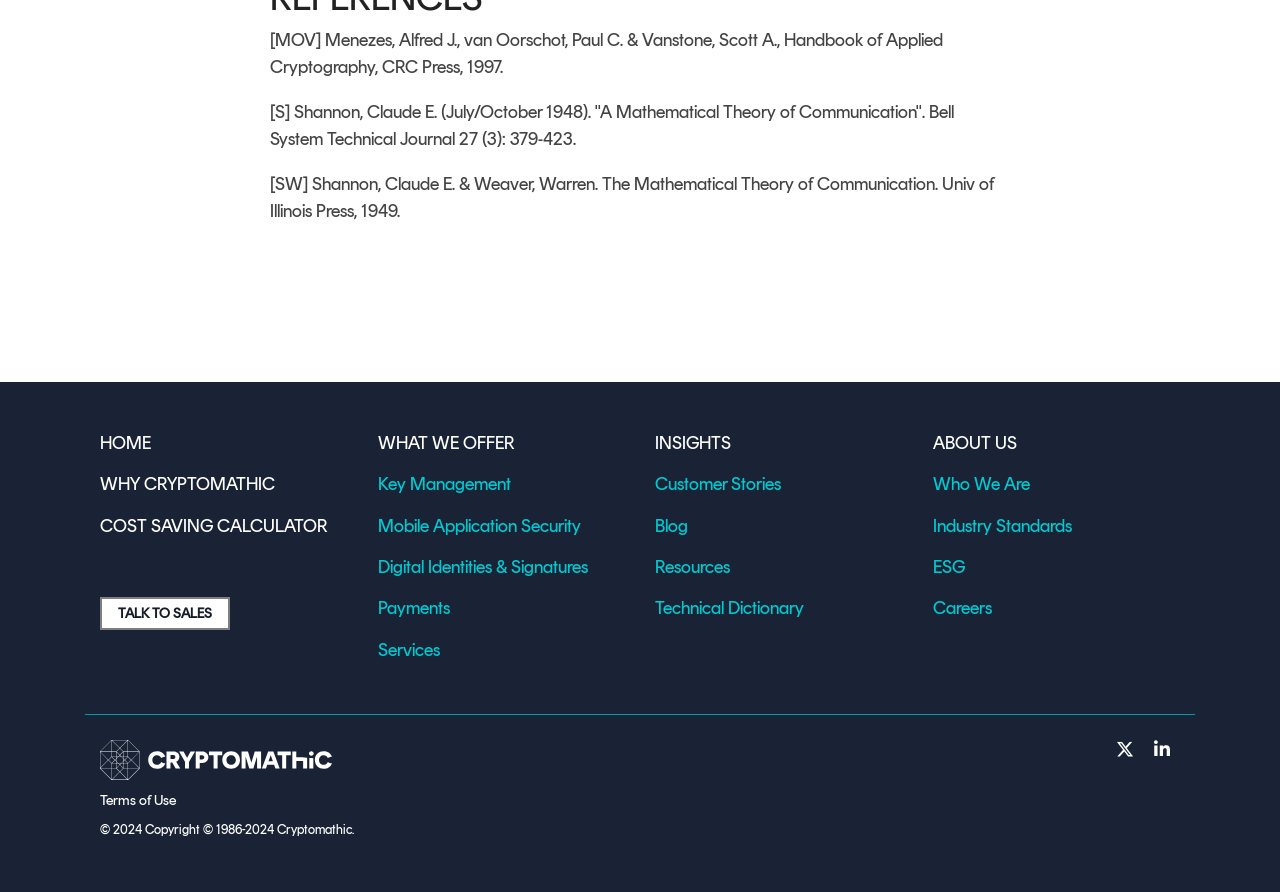Please provide a detailed answer to the question below based on the screenshot: 
What is the title of the first book mentioned?

The first book mentioned is 'Handbook of Applied Cryptography' by Menezes, Alfred J., van Oorschot, Paul C. & Vanstone, Scott A., published by CRC Press in 1997, as indicated by the StaticText element with ID 268.